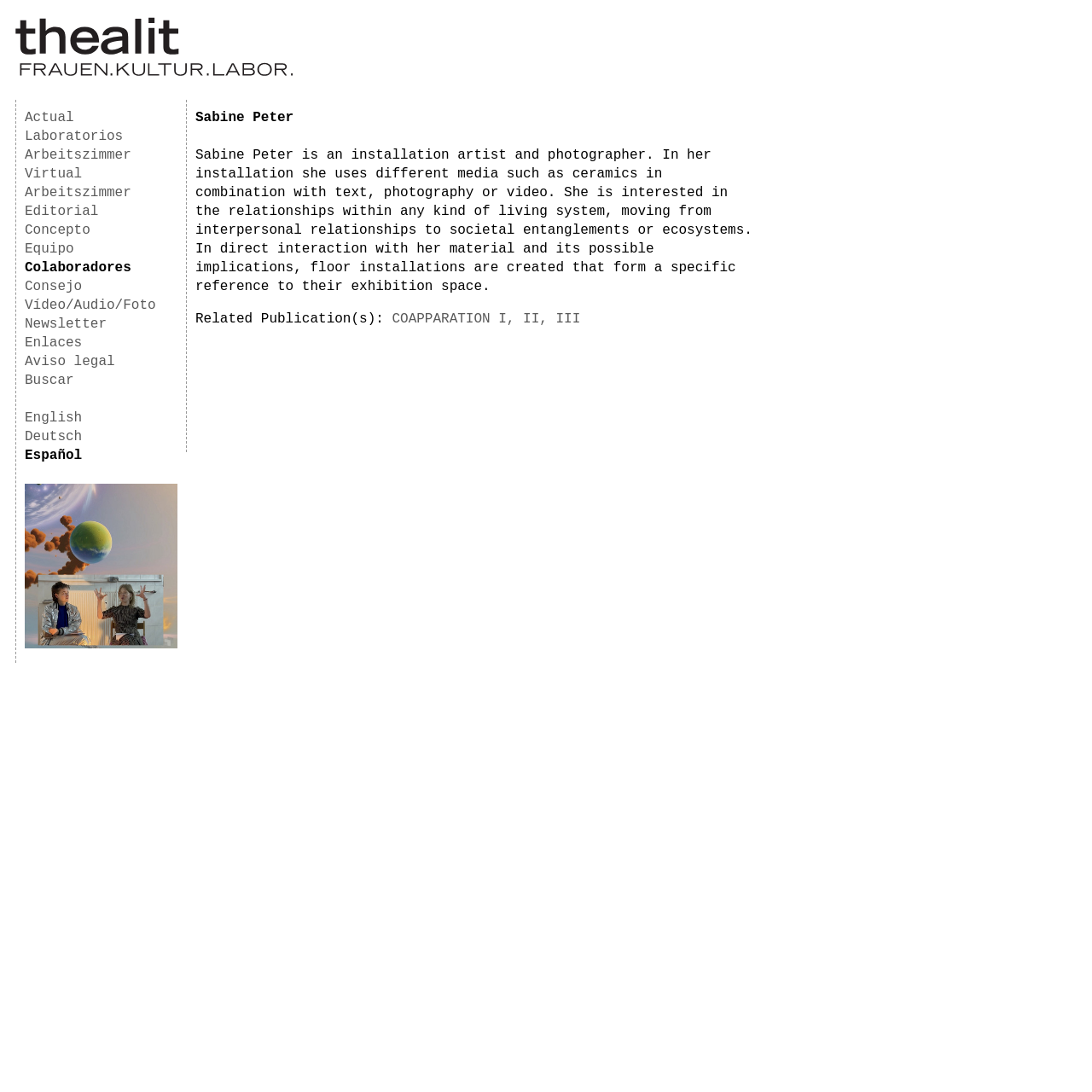Determine the bounding box coordinates of the section I need to click to execute the following instruction: "read about Sabine Peter". Provide the coordinates as four float numbers between 0 and 1, i.e., [left, top, right, bottom].

[0.179, 0.099, 0.694, 0.116]